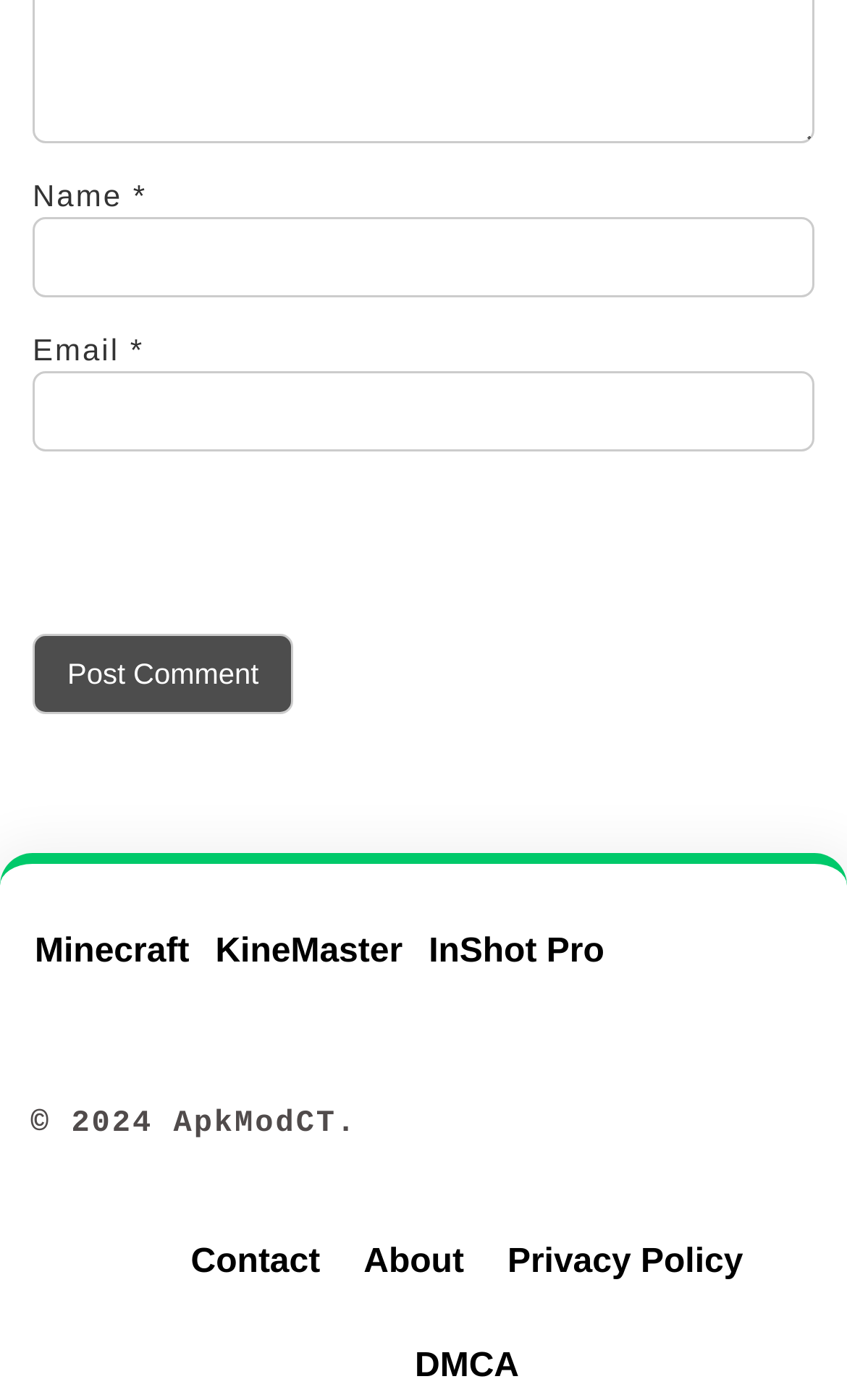Please identify the bounding box coordinates of the element that needs to be clicked to perform the following instruction: "Visit the Minecraft page".

[0.041, 0.664, 0.254, 0.738]